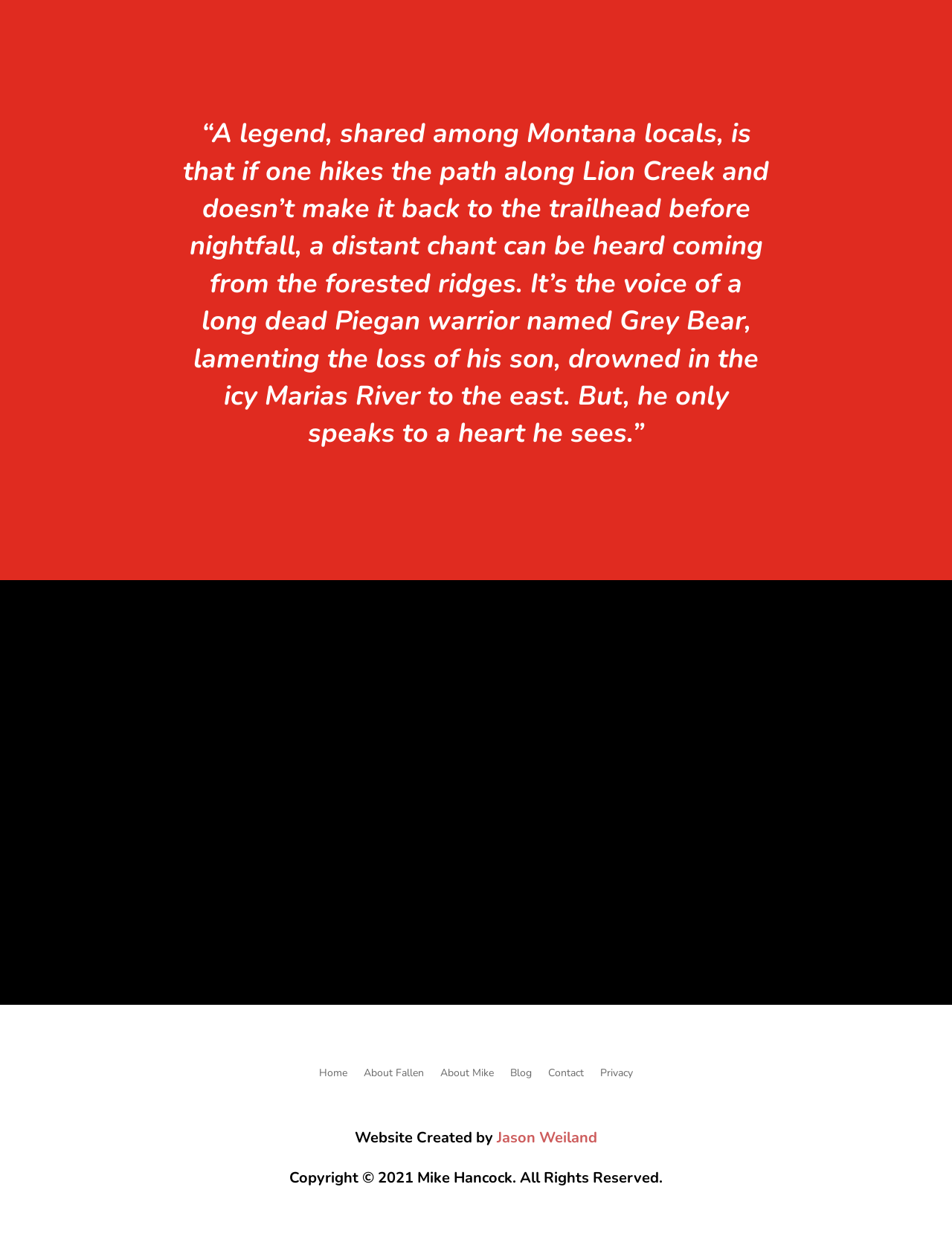How many links are there in the footer section?
Provide a concise answer using a single word or phrase based on the image.

7